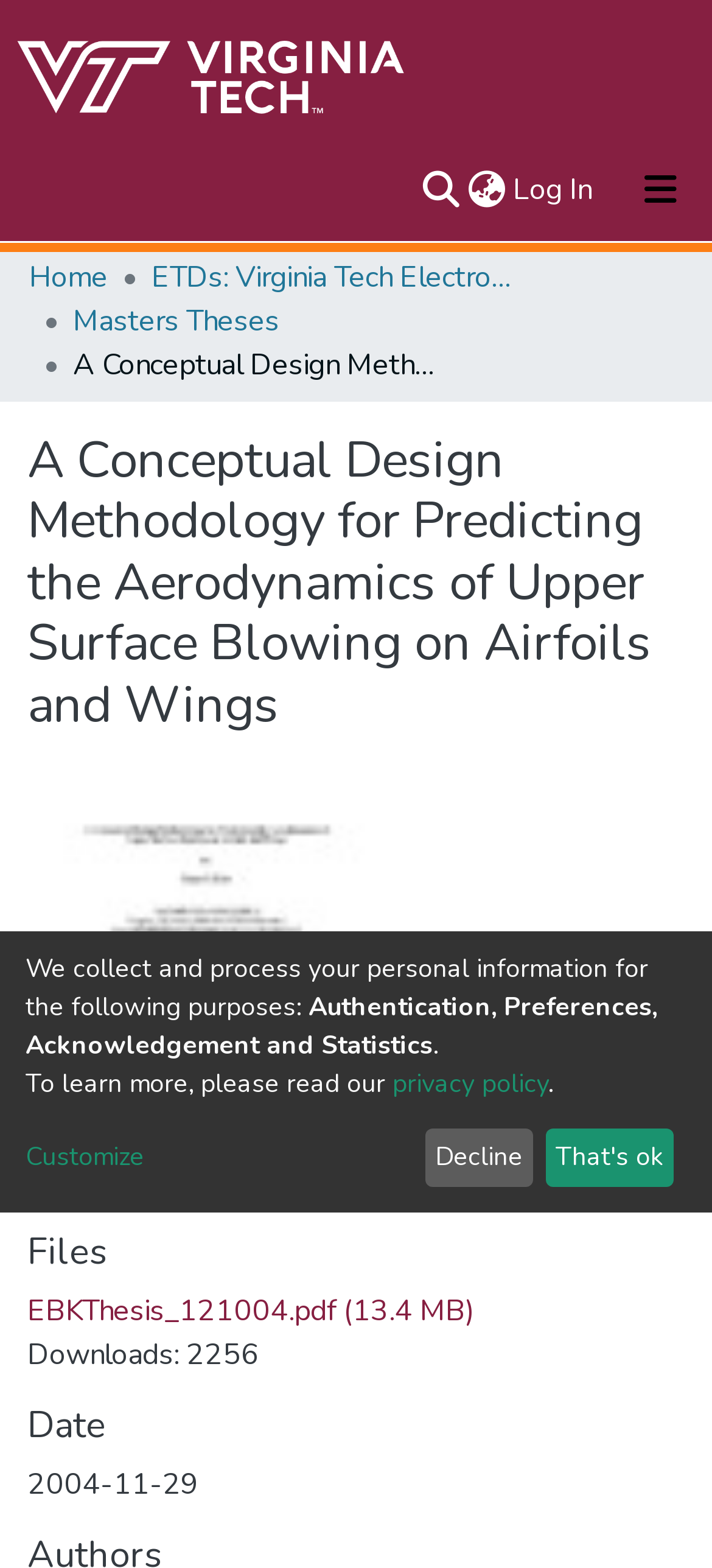What is the purpose of the search bar?
Please look at the screenshot and answer in one word or a short phrase.

To search